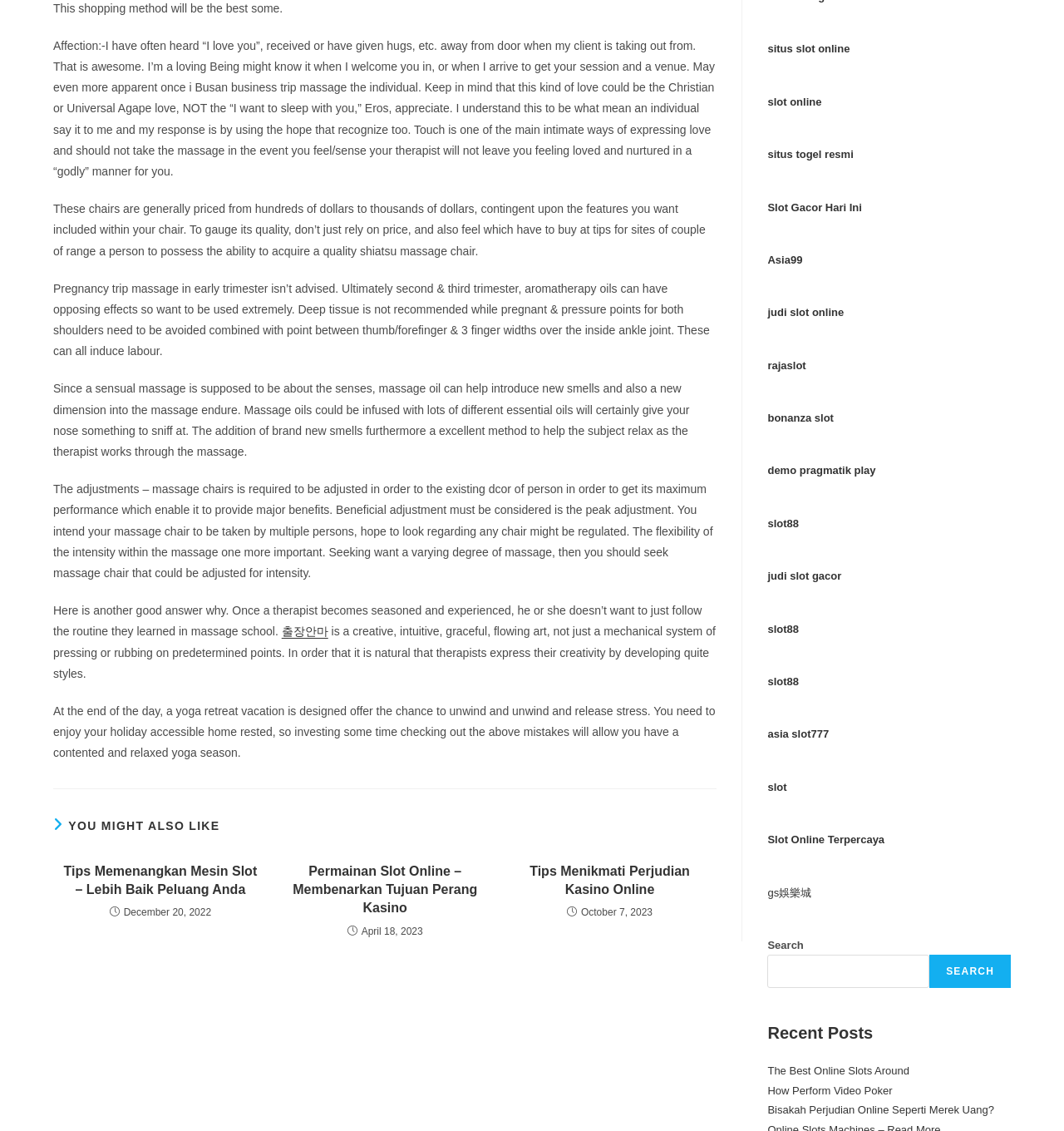Extract the bounding box coordinates for the HTML element that matches this description: "Search". The coordinates should be four float numbers between 0 and 1, i.e., [left, top, right, bottom].

[0.874, 0.844, 0.95, 0.874]